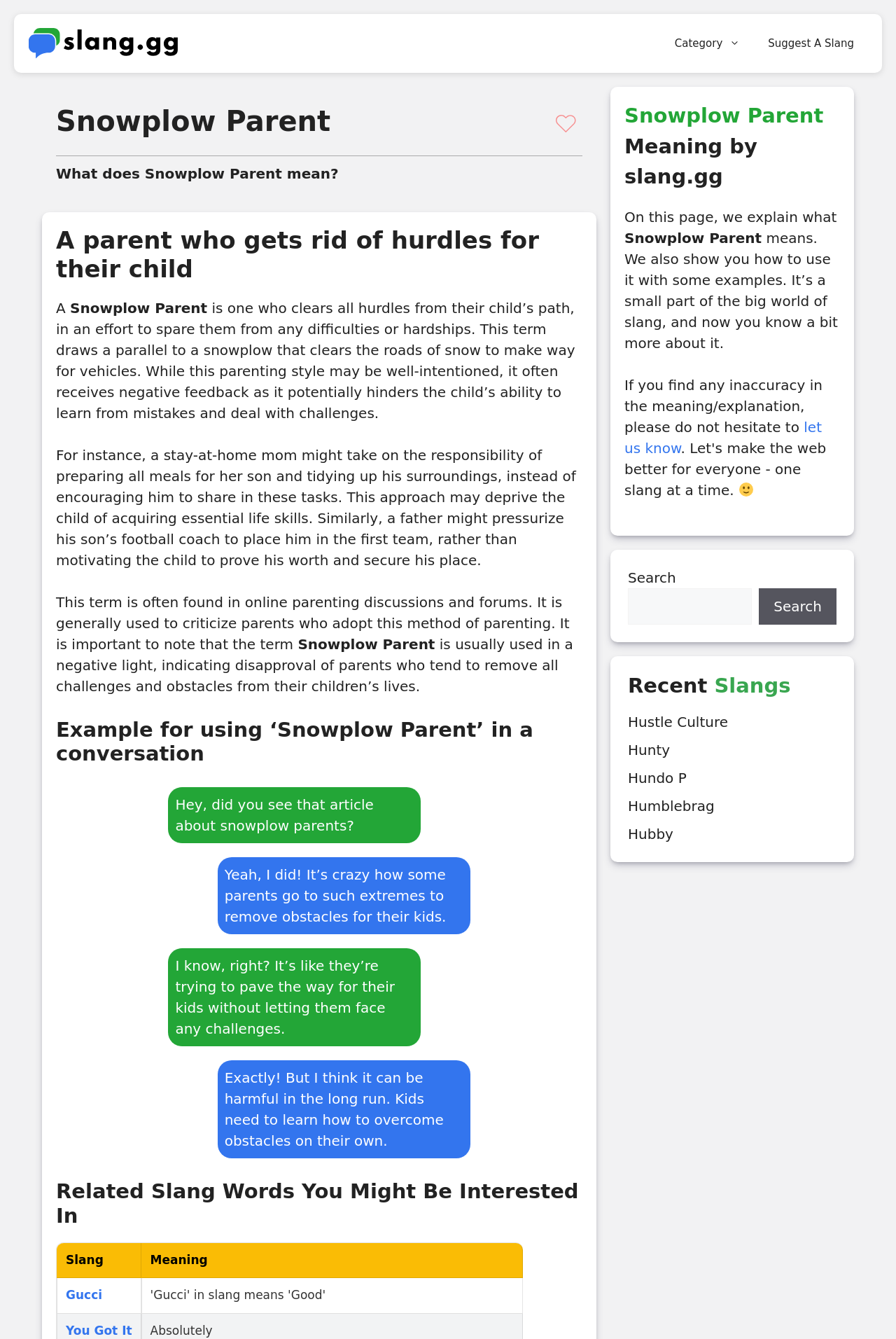What is an example of a Snowplow Parent's behavior?
Please interpret the details in the image and answer the question thoroughly.

The webpage provides an example of a Snowplow Parent's behavior, where a stay-at-home mom takes on the responsibility of preparing all meals for her son and tidying up his surroundings, instead of encouraging him to share in these tasks. This approach may deprive the child of acquiring essential life skills.